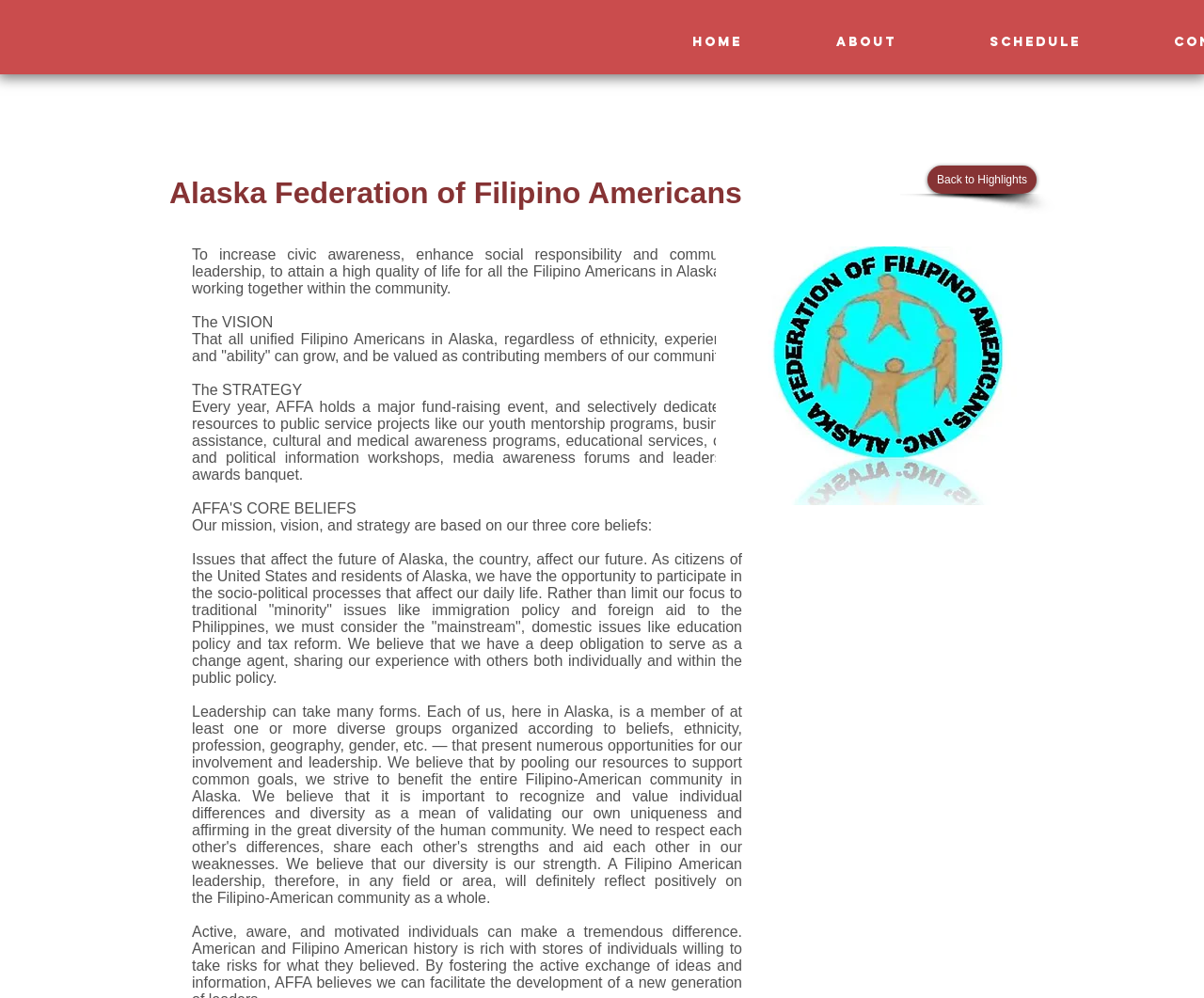Explain the features and main sections of the webpage comprehensively.

The webpage is about the Aglalaok Group, specifically the Alaska Federation of Filipino Americans. At the top, there is a navigation menu with three links: "Home", "About", and "Schedule", positioned horizontally from left to right. Below the navigation menu, there is a heading that reads "Alaska Federation of Filipino Americans". 

To the right of the heading, there is a link "Back to Highlights". The main content of the webpage is divided into sections, starting with a paragraph that describes the organization's mission to increase civic awareness, enhance social responsibility, and community leadership. 

Below this paragraph, there is a section titled "The VISION", which outlines the organization's goal of unifying Filipino Americans in Alaska. This is followed by a section titled "The STRATEGY", which explains the organization's approach to achieving its mission through various public service projects and events. 

Further down, there is a section that outlines the organization's three core beliefs, including the importance of participating in socio-political processes that affect daily life and serving as a change agent. Throughout the webpage, there are no images, but there are several blocks of text that provide information about the organization's mission, vision, and strategy.